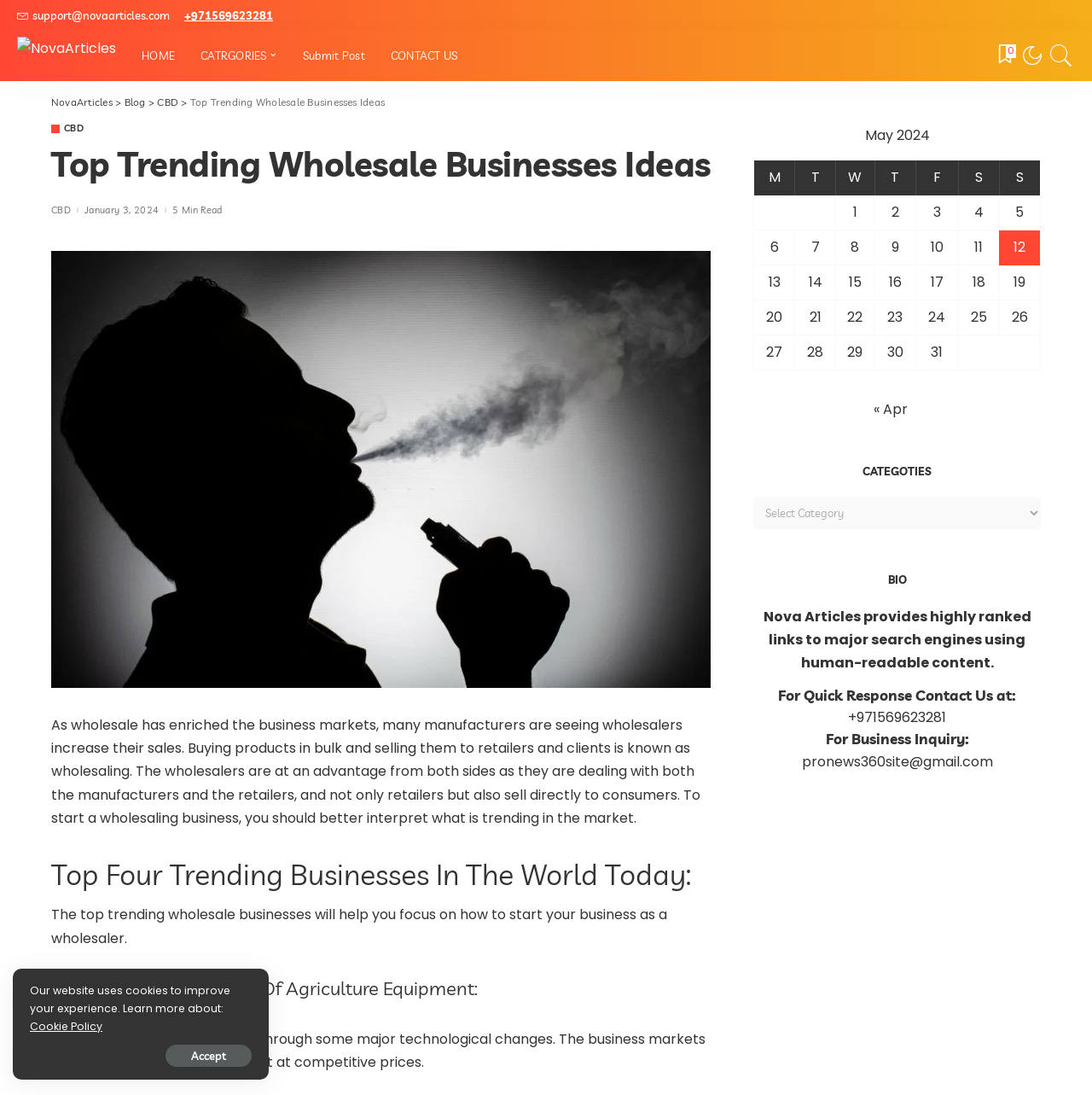Locate the bounding box coordinates of the clickable region to complete the following instruction: "Subscribe to the newsletter."

None